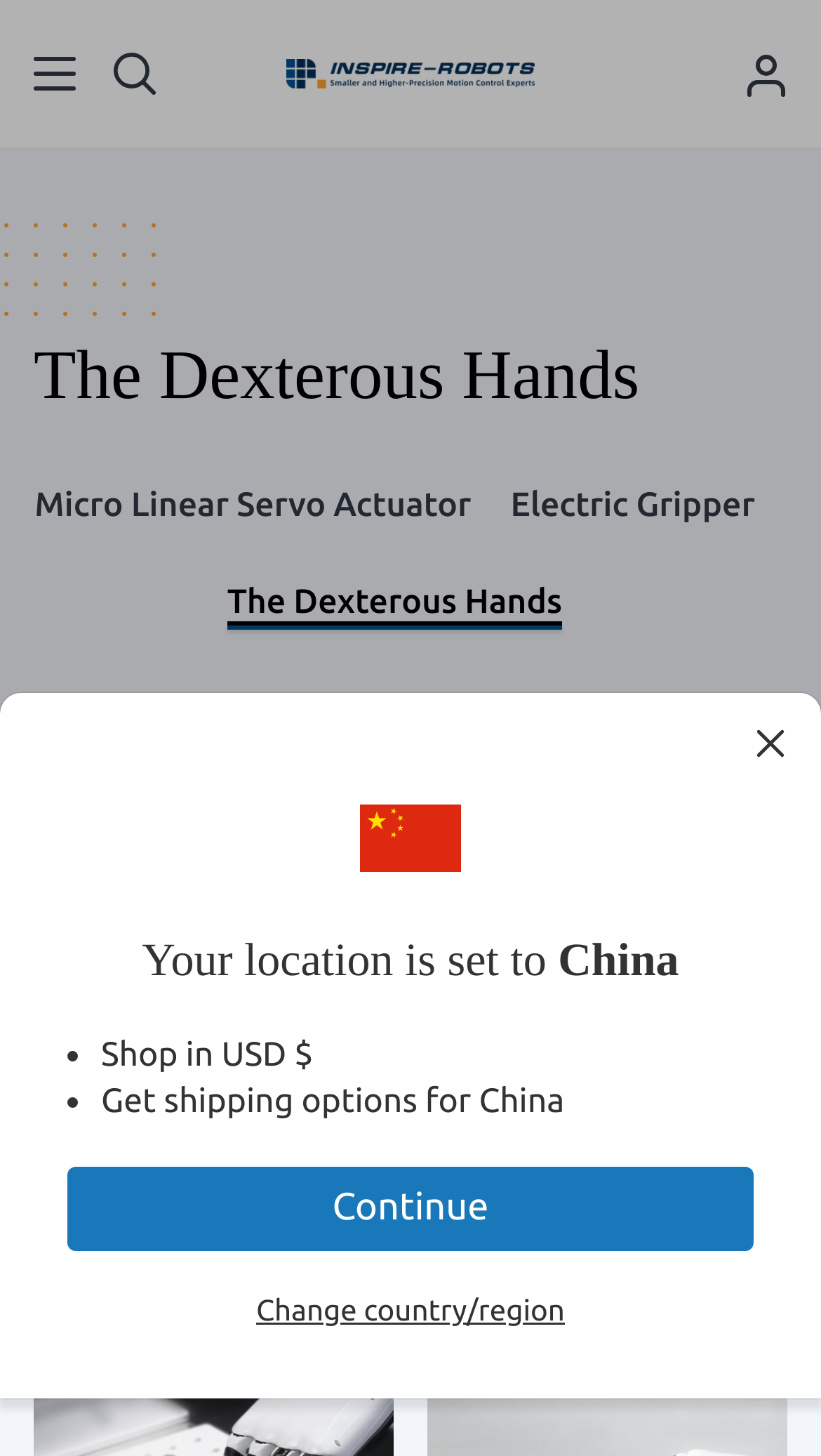Locate the bounding box coordinates of the element I should click to achieve the following instruction: "dismiss the location notification".

[0.918, 0.5, 0.959, 0.531]